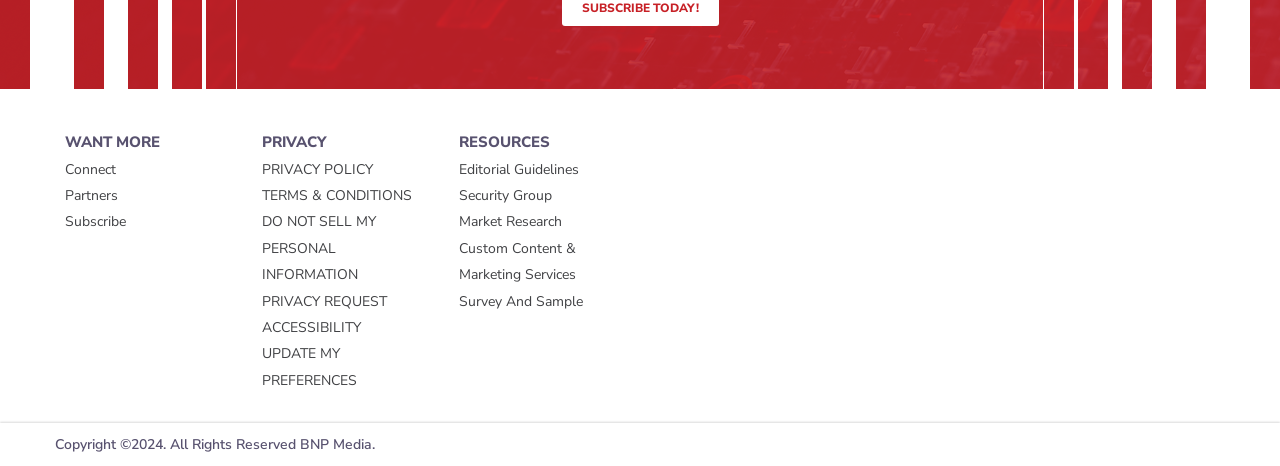Determine the coordinates of the bounding box that should be clicked to complete the instruction: "Click on WANT MORE". The coordinates should be represented by four float numbers between 0 and 1: [left, top, right, bottom].

[0.051, 0.28, 0.181, 0.333]